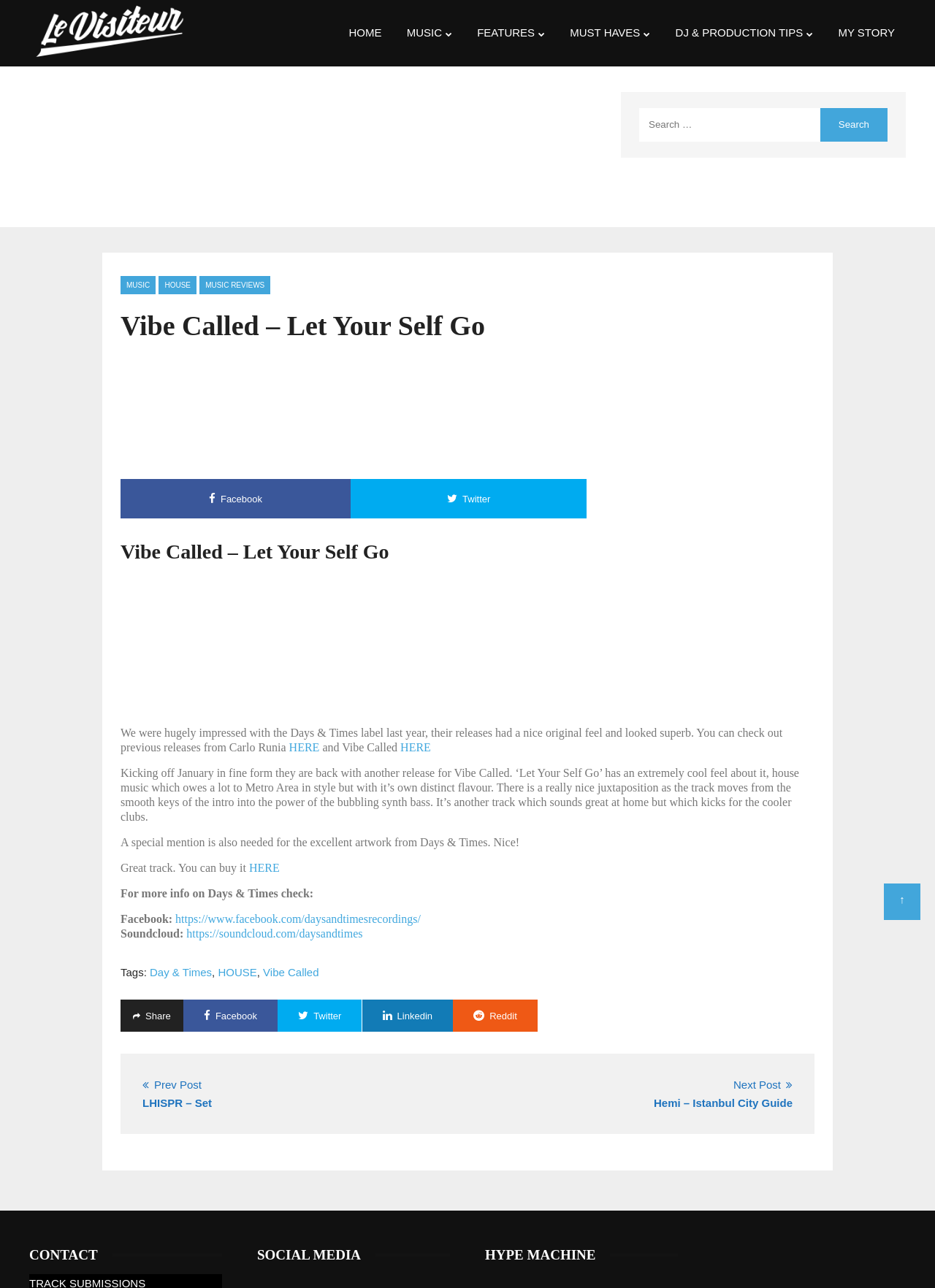Identify the main heading from the webpage and provide its text content.

Vibe Called – Let Your Self Go